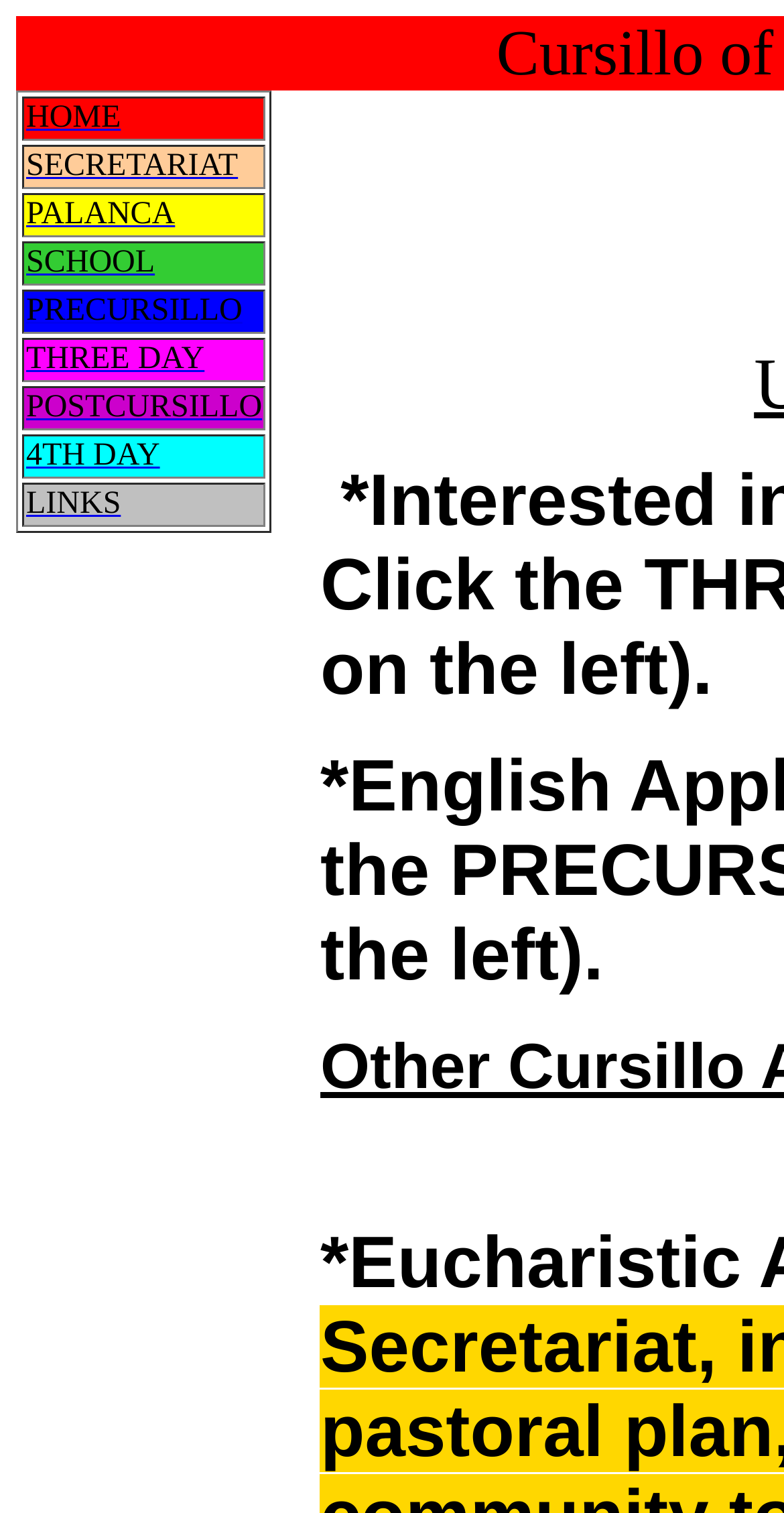Locate the bounding box coordinates of the area you need to click to fulfill this instruction: 'explore school'. The coordinates must be in the form of four float numbers ranging from 0 to 1: [left, top, right, bottom].

[0.033, 0.162, 0.197, 0.185]